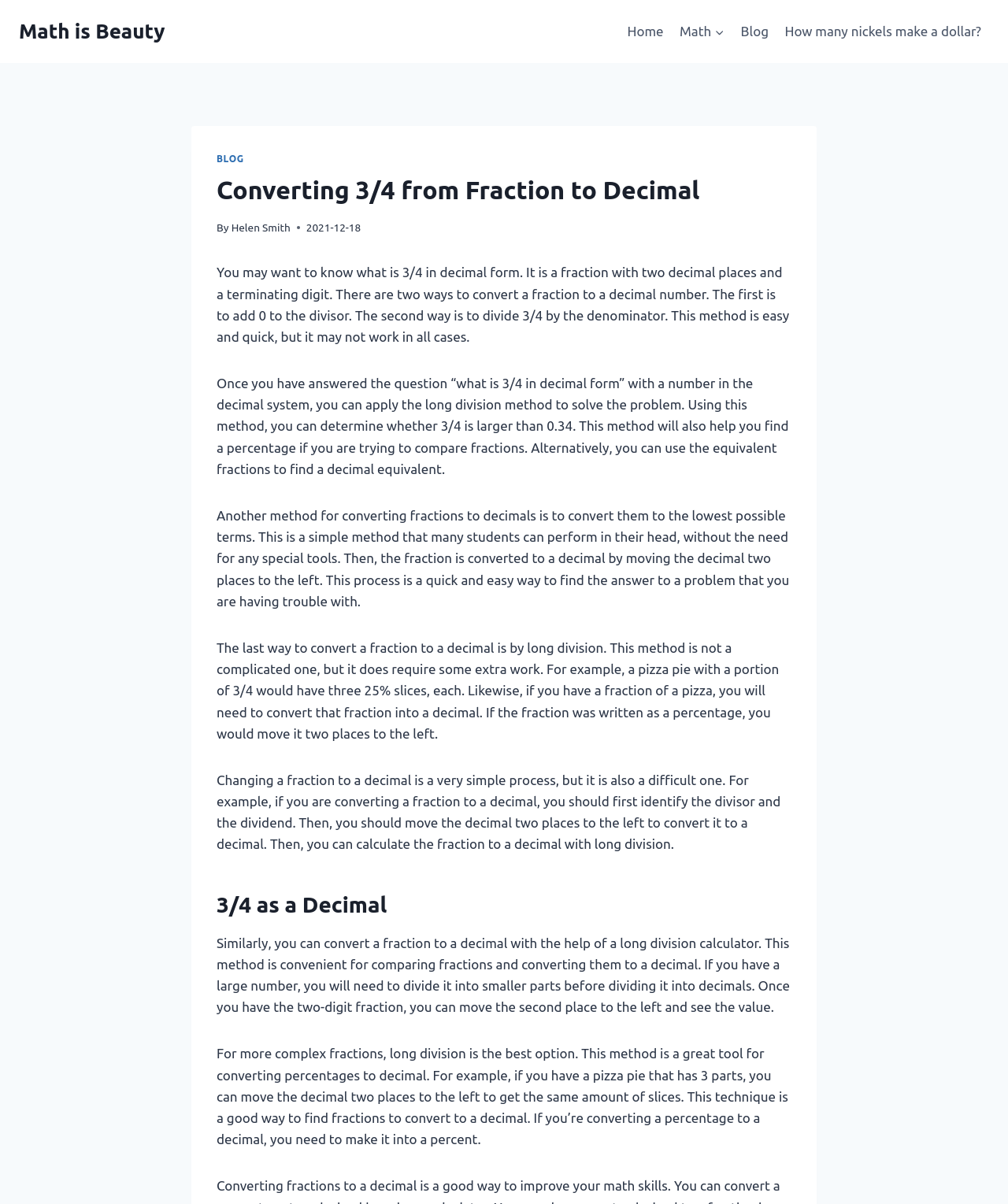Please determine the bounding box coordinates for the element with the description: "parent_node: Search name="s" placeholder="Search..." title="Search"".

None